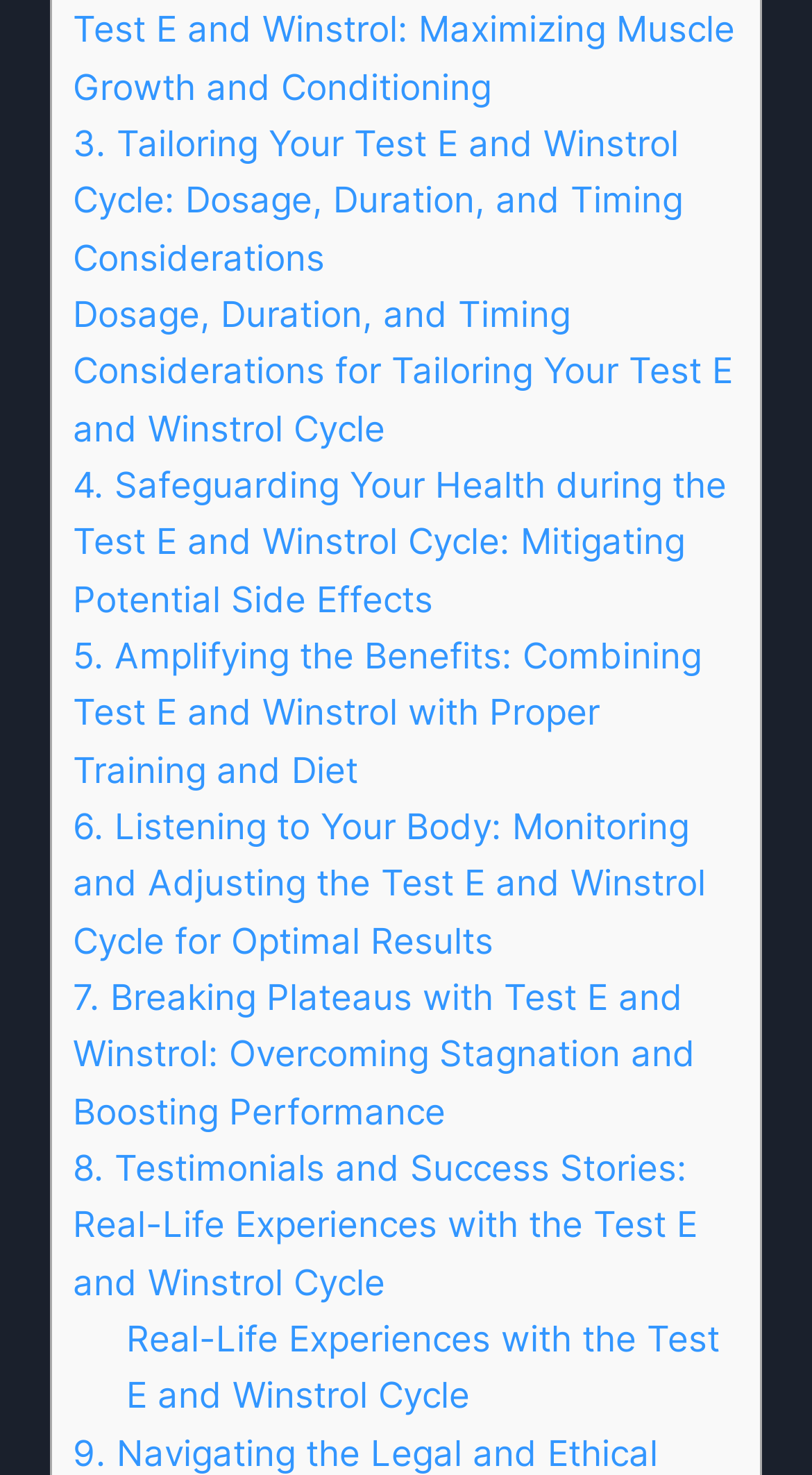Use a single word or phrase to respond to the question:
What is the purpose of the eighth link?

Testimonials and Success Stories